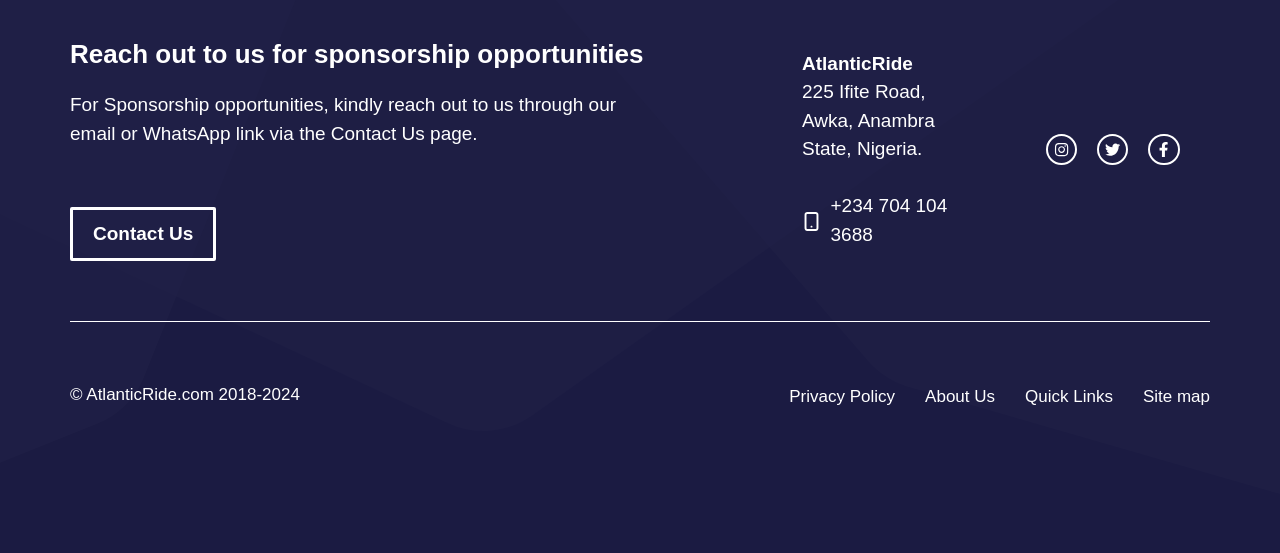What social media platforms does AtlanticRide have?
Please interpret the details in the image and answer the question thoroughly.

The social media links can be found in the bottom-right section of the webpage, where there are links to Instagram, Twitter, and Facebook.